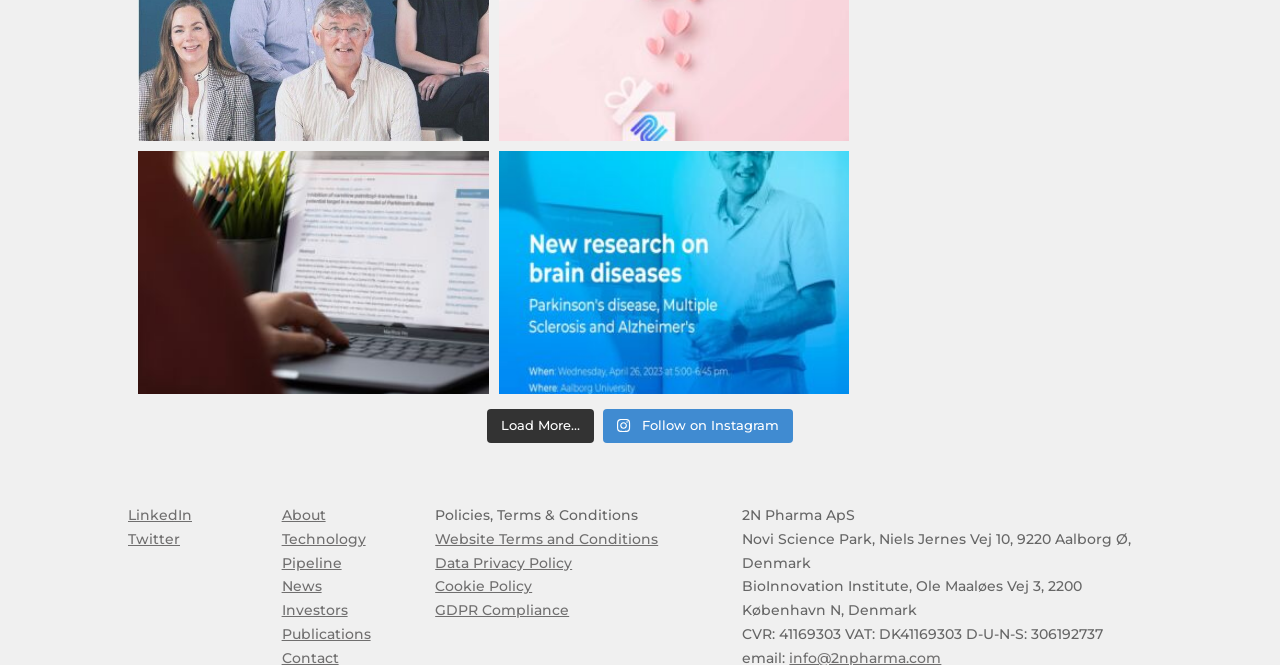Using the description "Data Privacy Policy", locate and provide the bounding box of the UI element.

[0.34, 0.451, 0.447, 0.478]